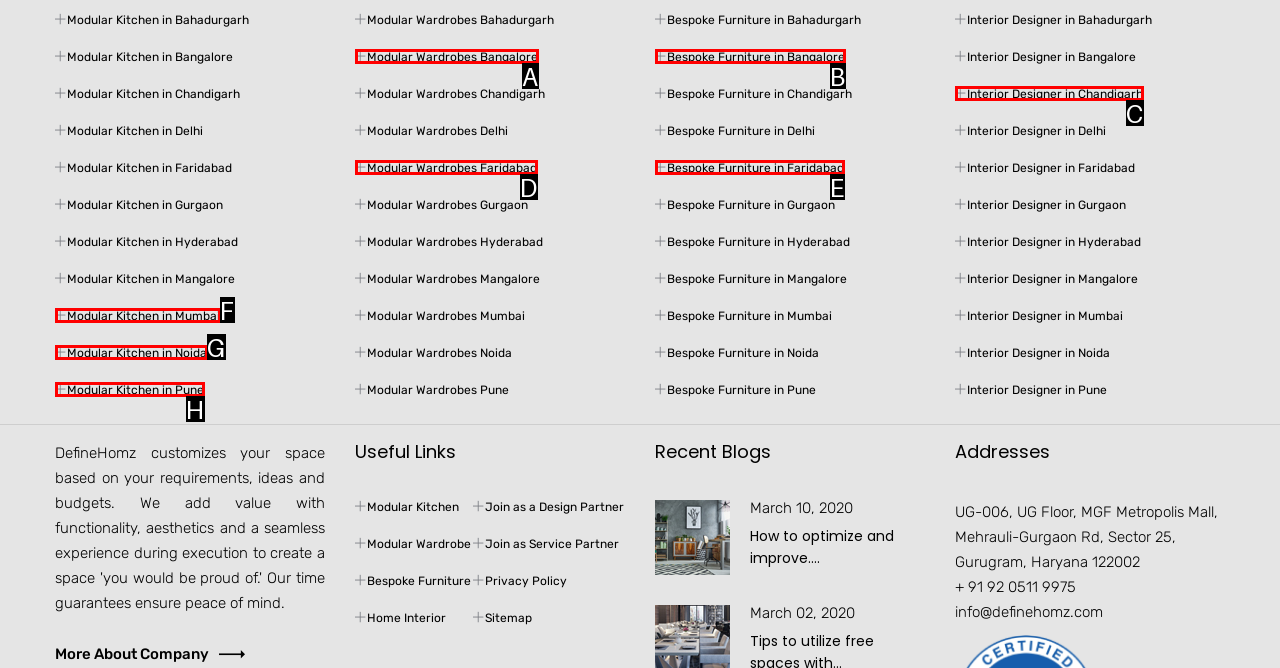Select the HTML element that fits the following description: Modular Wardrobes Bangalore
Provide the letter of the matching option.

A